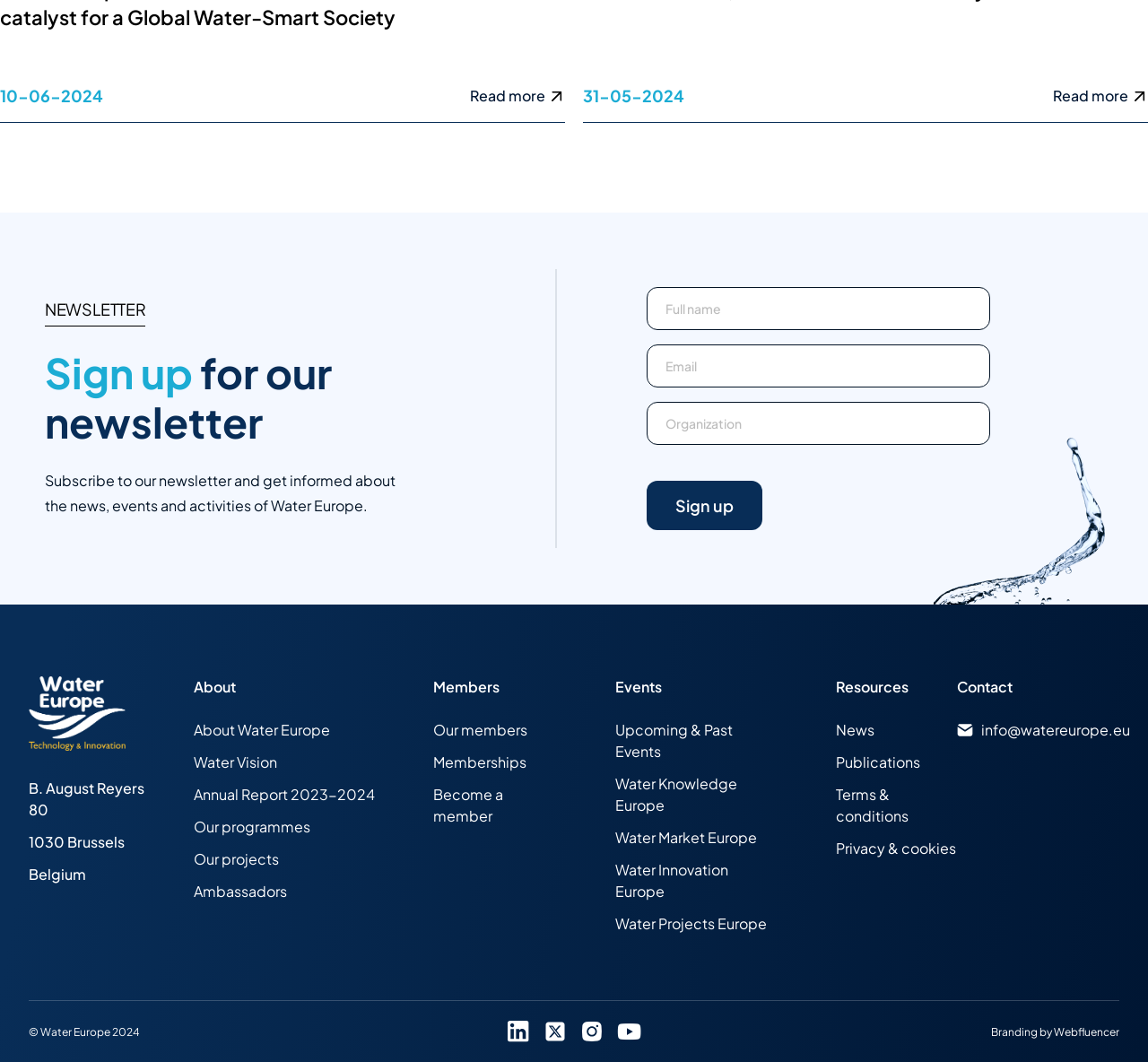What is the purpose of the newsletter?
Based on the screenshot, provide your answer in one word or phrase.

Get informed about news, events, and activities